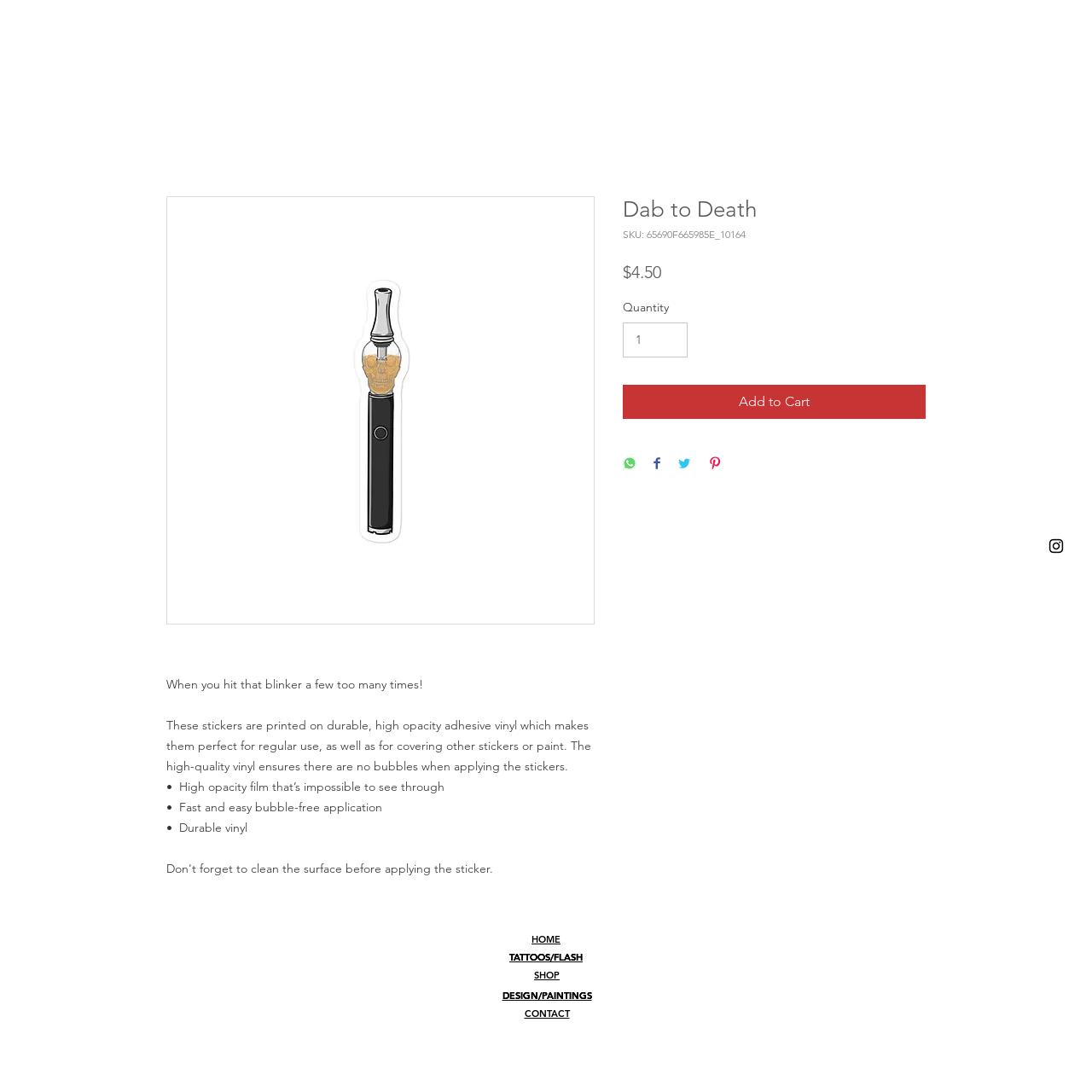Look at the image and answer the question in detail:
What is the price of the sticker?

The price of the sticker can be found in the product description section, where it is listed as '$4.50' next to the 'Price' label.